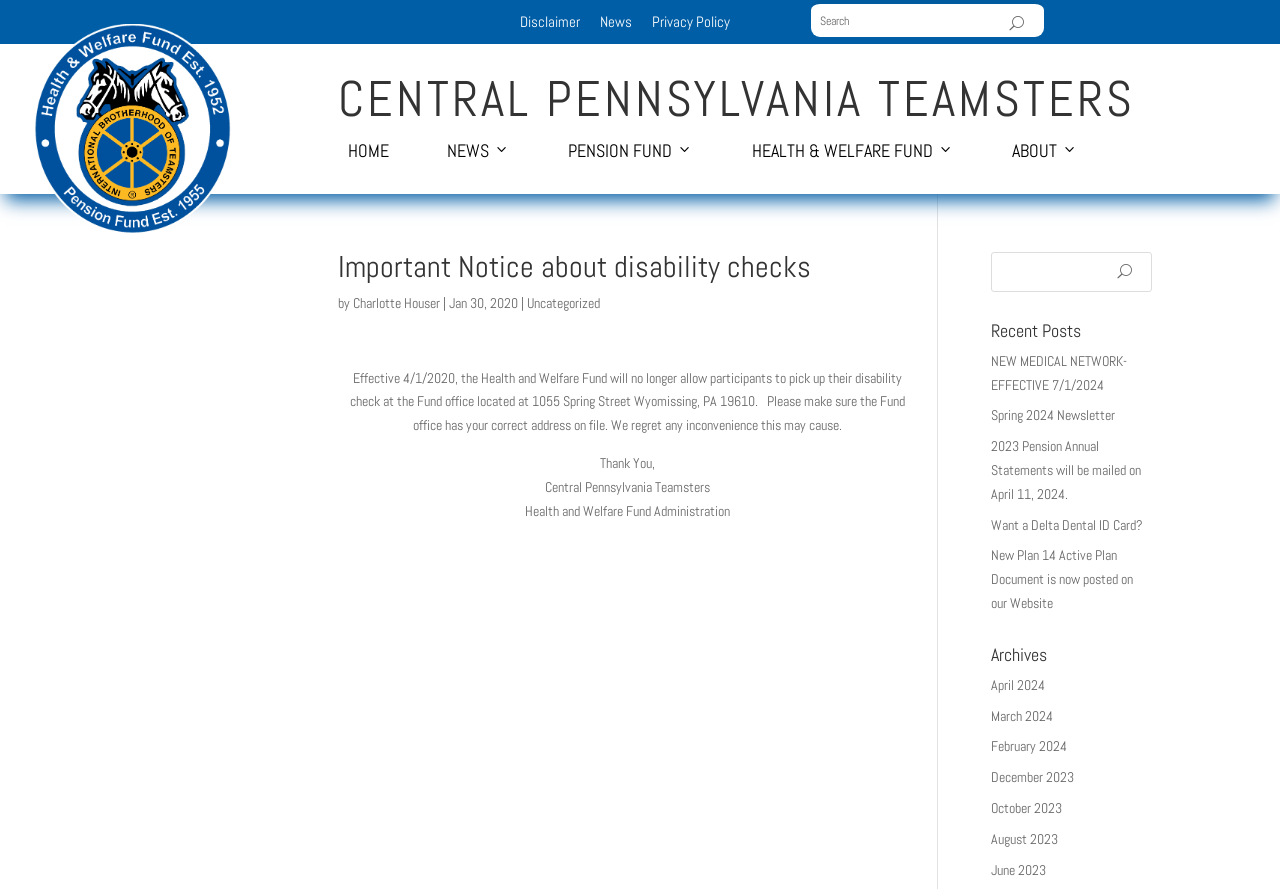Please identify the bounding box coordinates of the clickable element to fulfill the following instruction: "View recent posts". The coordinates should be four float numbers between 0 and 1, i.e., [left, top, right, bottom].

[0.774, 0.362, 0.9, 0.393]